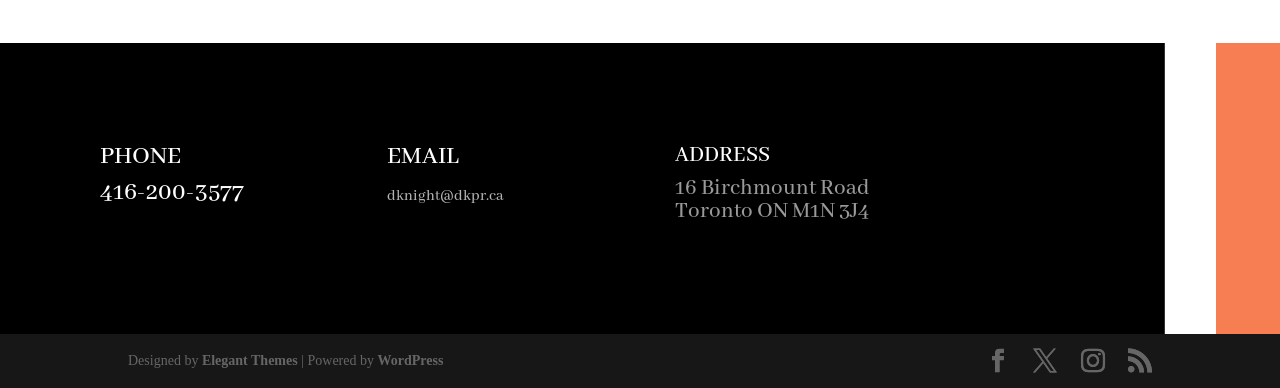Please provide the bounding box coordinate of the region that matches the element description: READ MORE ABOUT US. Coordinates should be in the format (top-left x, top-left y, bottom-right x, bottom-right y) and all values should be between 0 and 1.

None